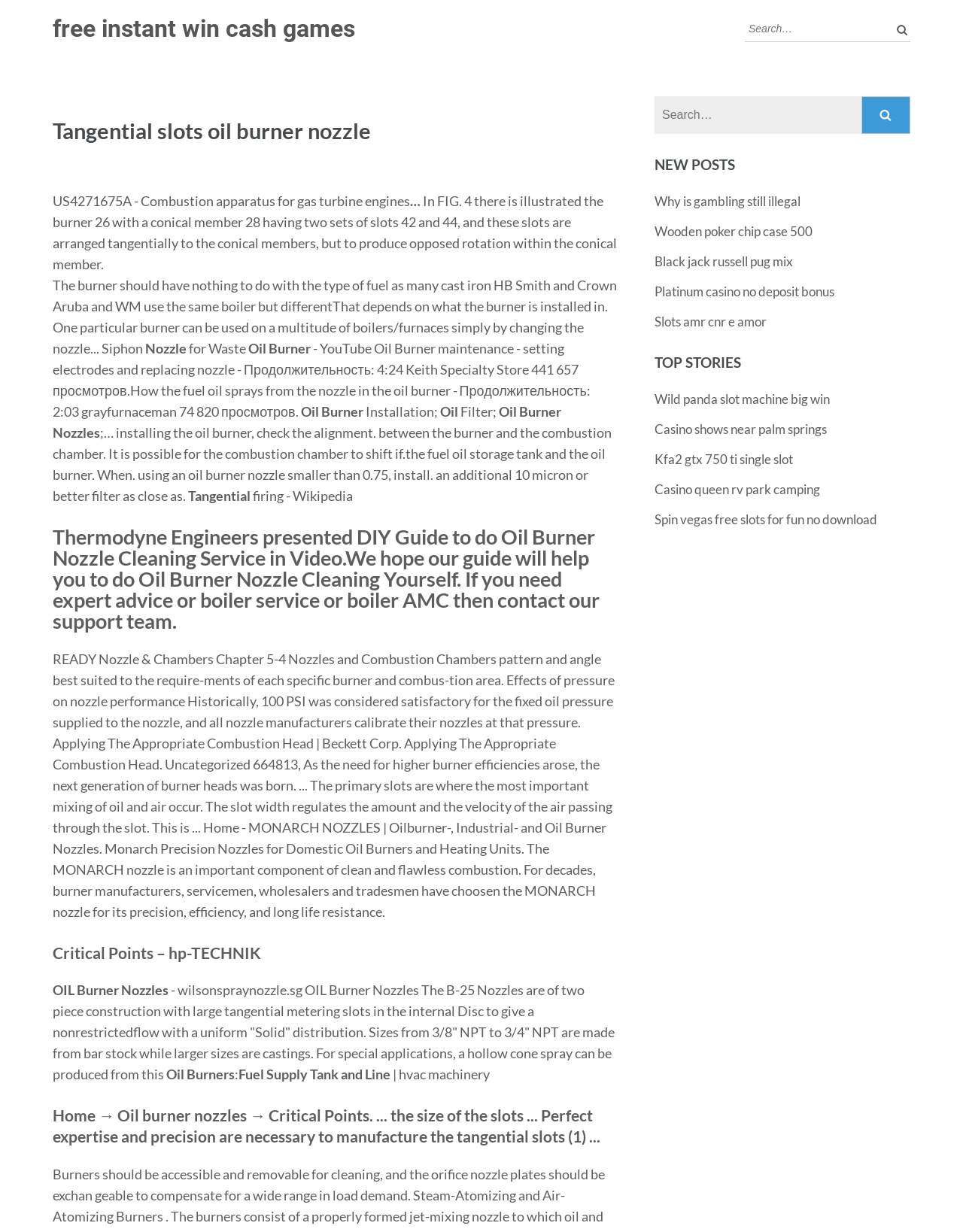Locate the bounding box coordinates of the segment that needs to be clicked to meet this instruction: "Search for something".

[0.773, 0.012, 0.945, 0.034]